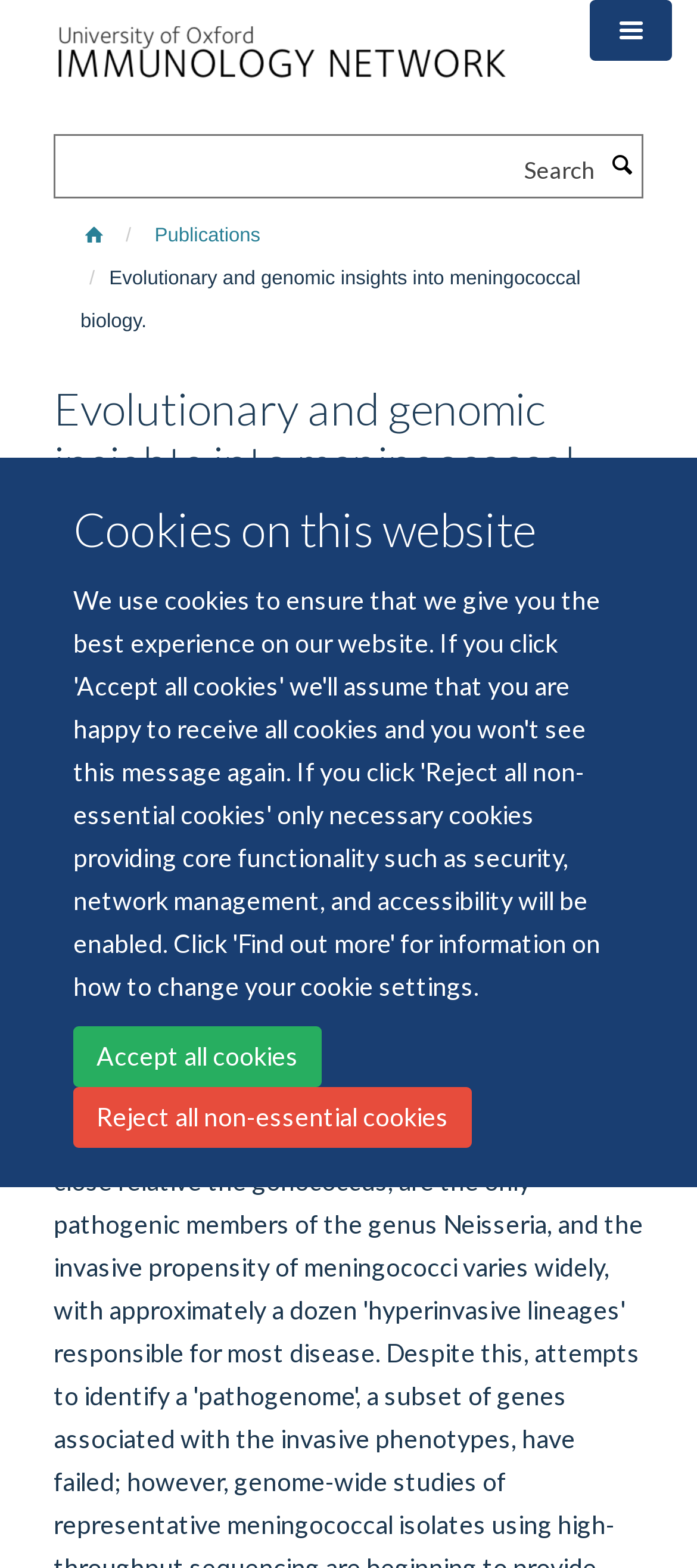Answer the question below using just one word or a short phrase: 
How many columns are there in the layout table?

1